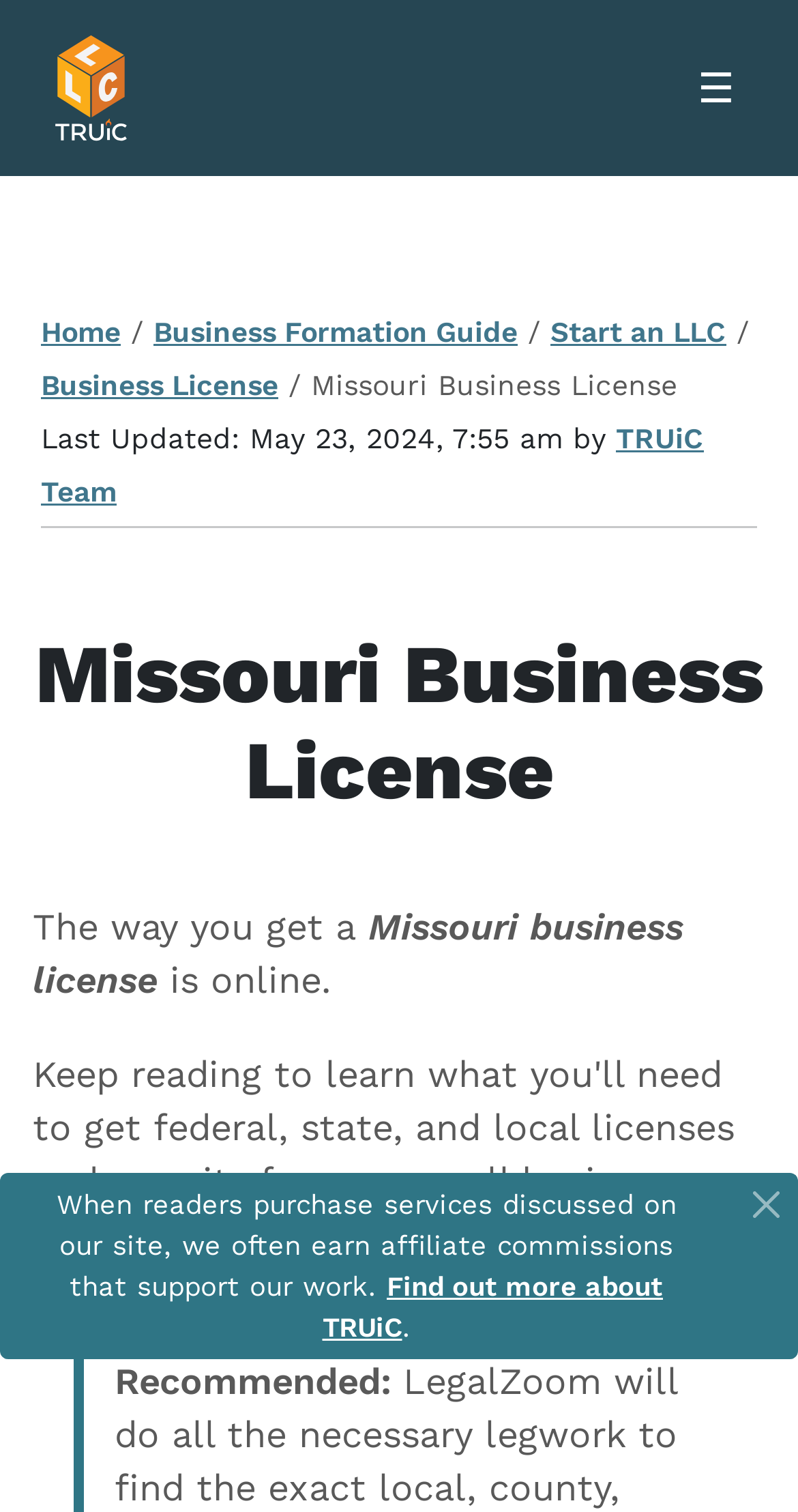What is the name of the logo on the top left?
Please use the image to provide a one-word or short phrase answer.

How To Start An LLC Logo